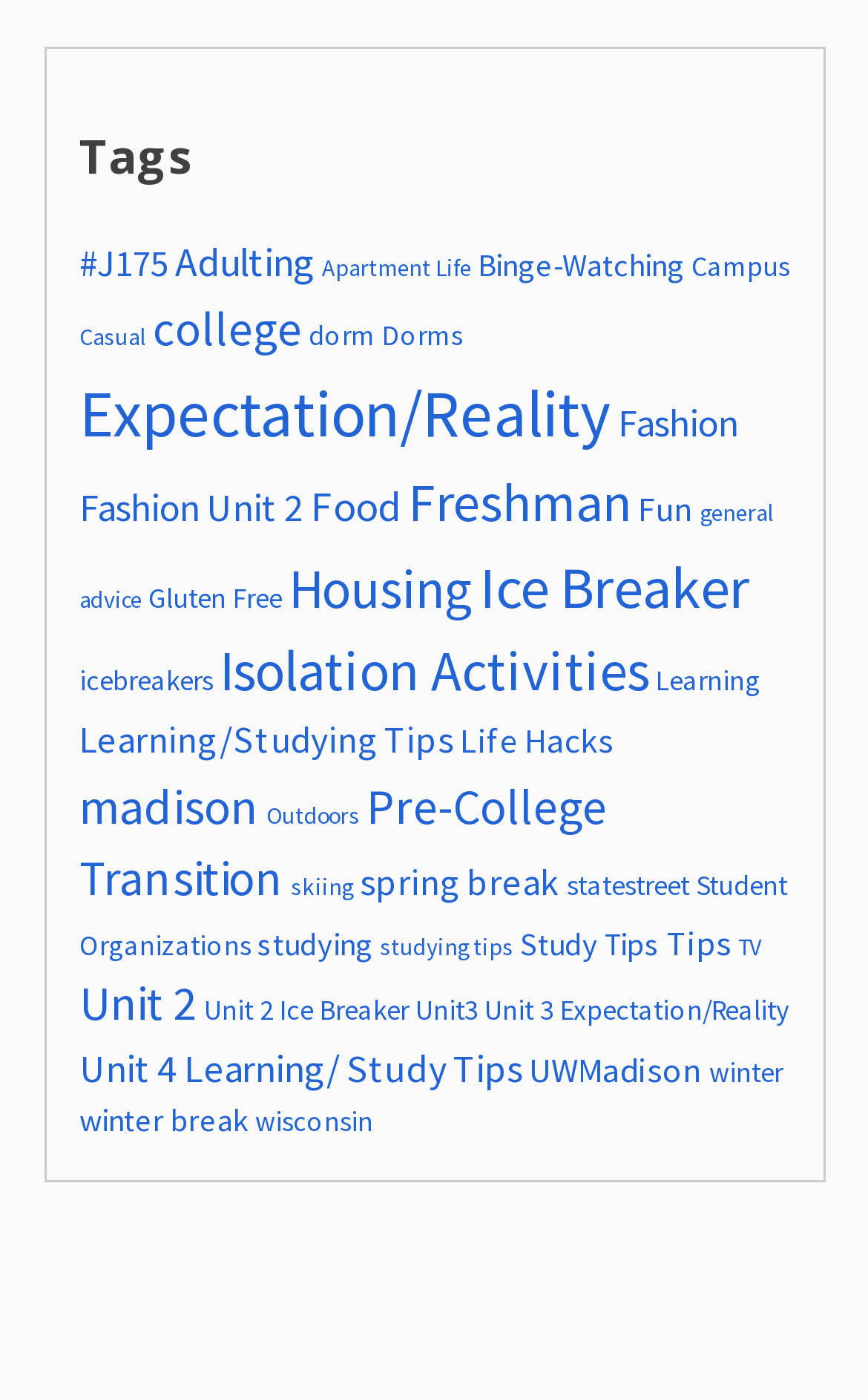Locate the bounding box of the user interface element based on this description: "Fashion Unit 2".

[0.091, 0.345, 0.35, 0.38]